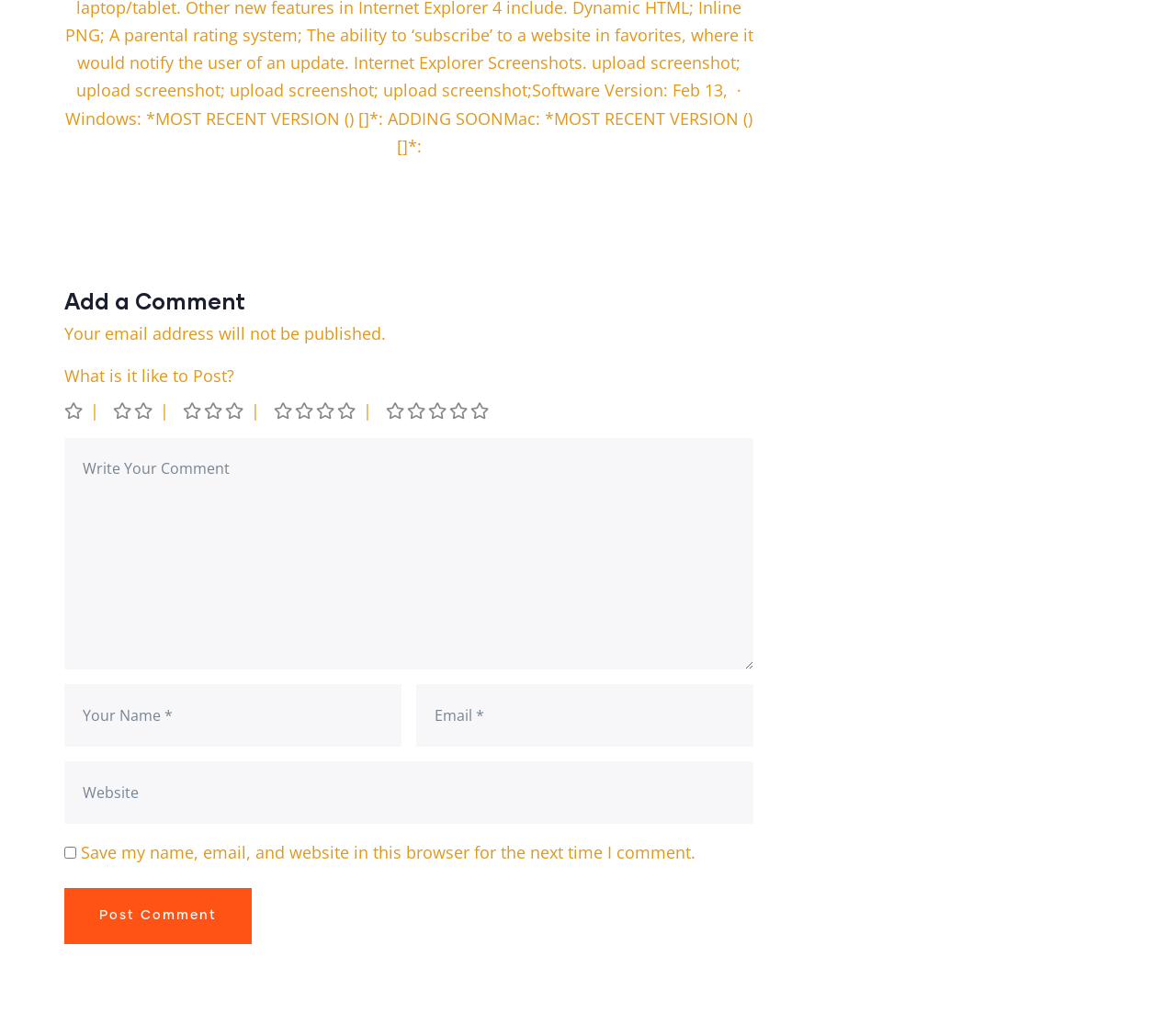Respond to the question with just a single word or phrase: 
What is required to post a comment?

Name and Email